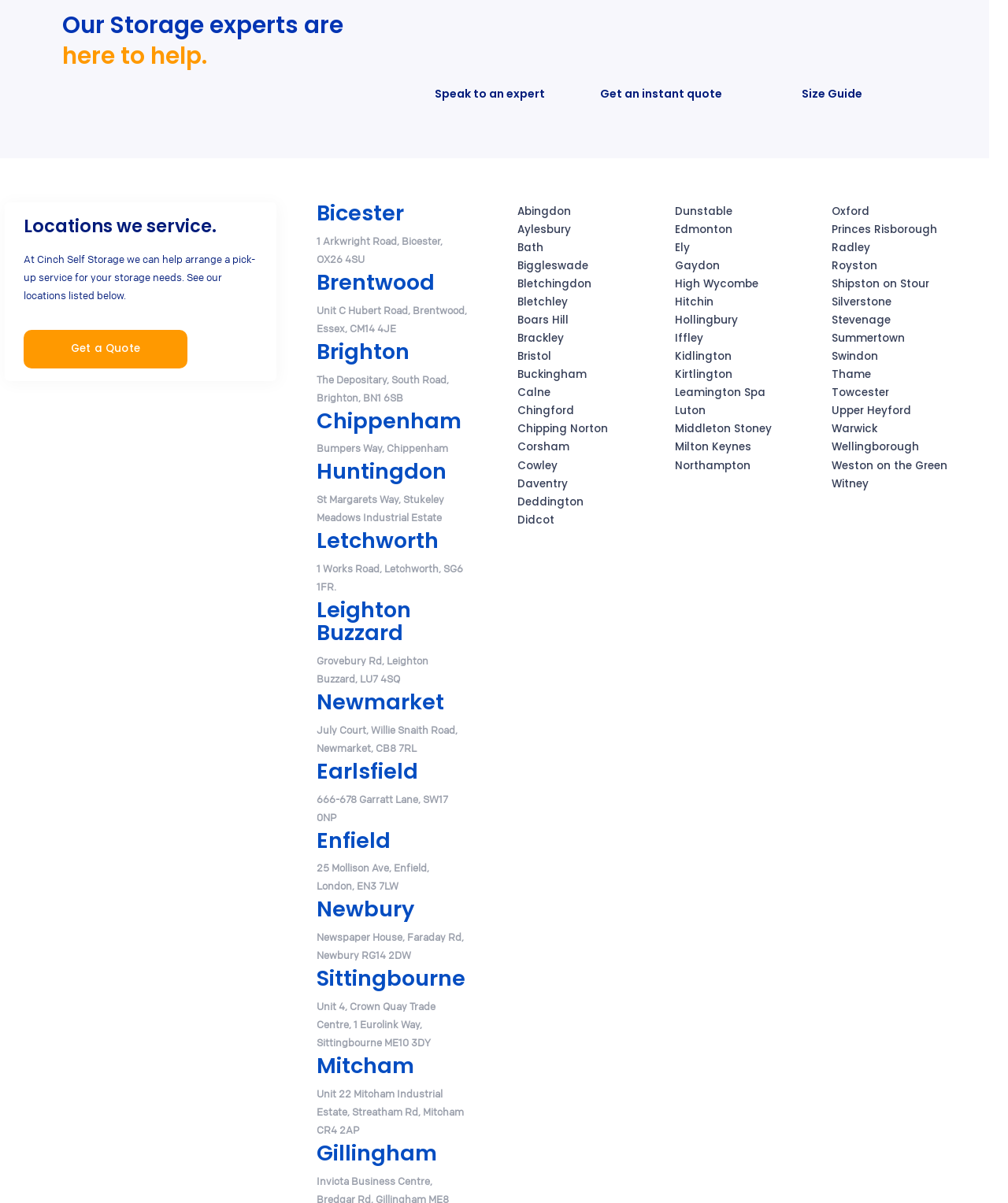Please identify the coordinates of the bounding box for the clickable region that will accomplish this instruction: "Speak to an expert".

[0.411, 0.071, 0.561, 0.085]